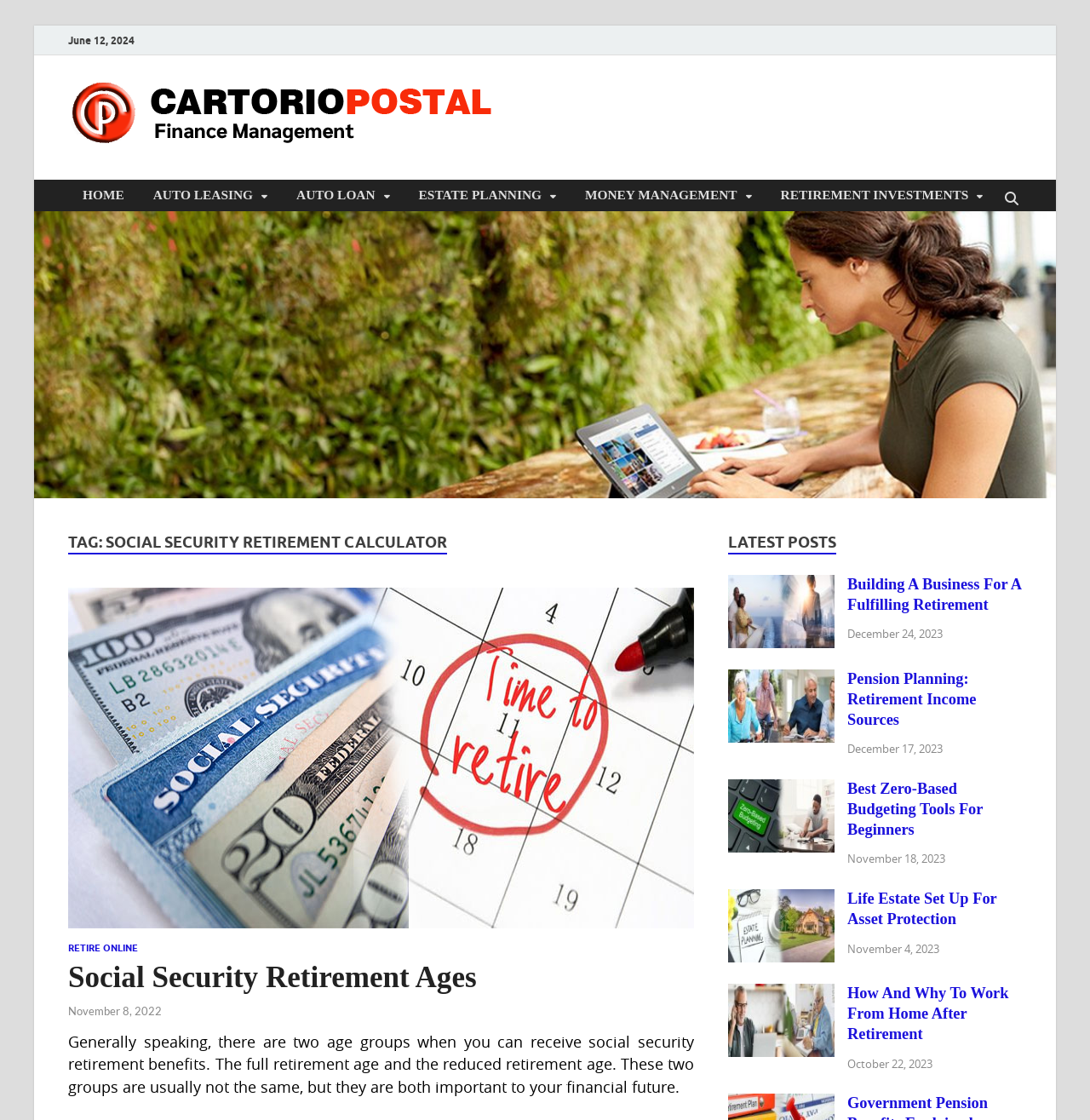Identify the main heading from the webpage and provide its text content.

TAG: SOCIAL SECURITY RETIREMENT CALCULATOR